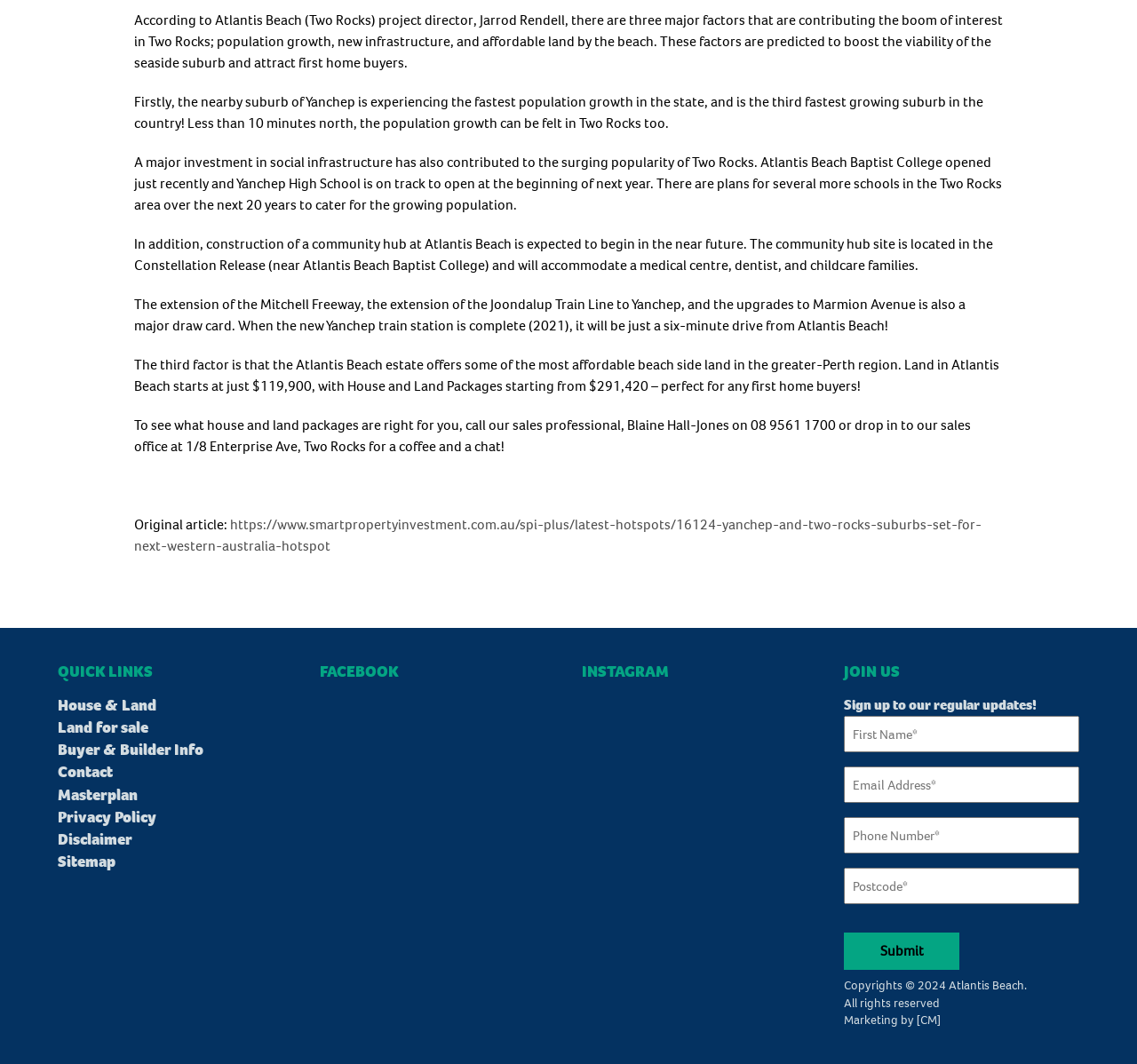Determine the bounding box coordinates for the element that should be clicked to follow this instruction: "Enter your first name". The coordinates should be given as four float numbers between 0 and 1, in the format [left, top, right, bottom].

[0.742, 0.672, 0.949, 0.706]